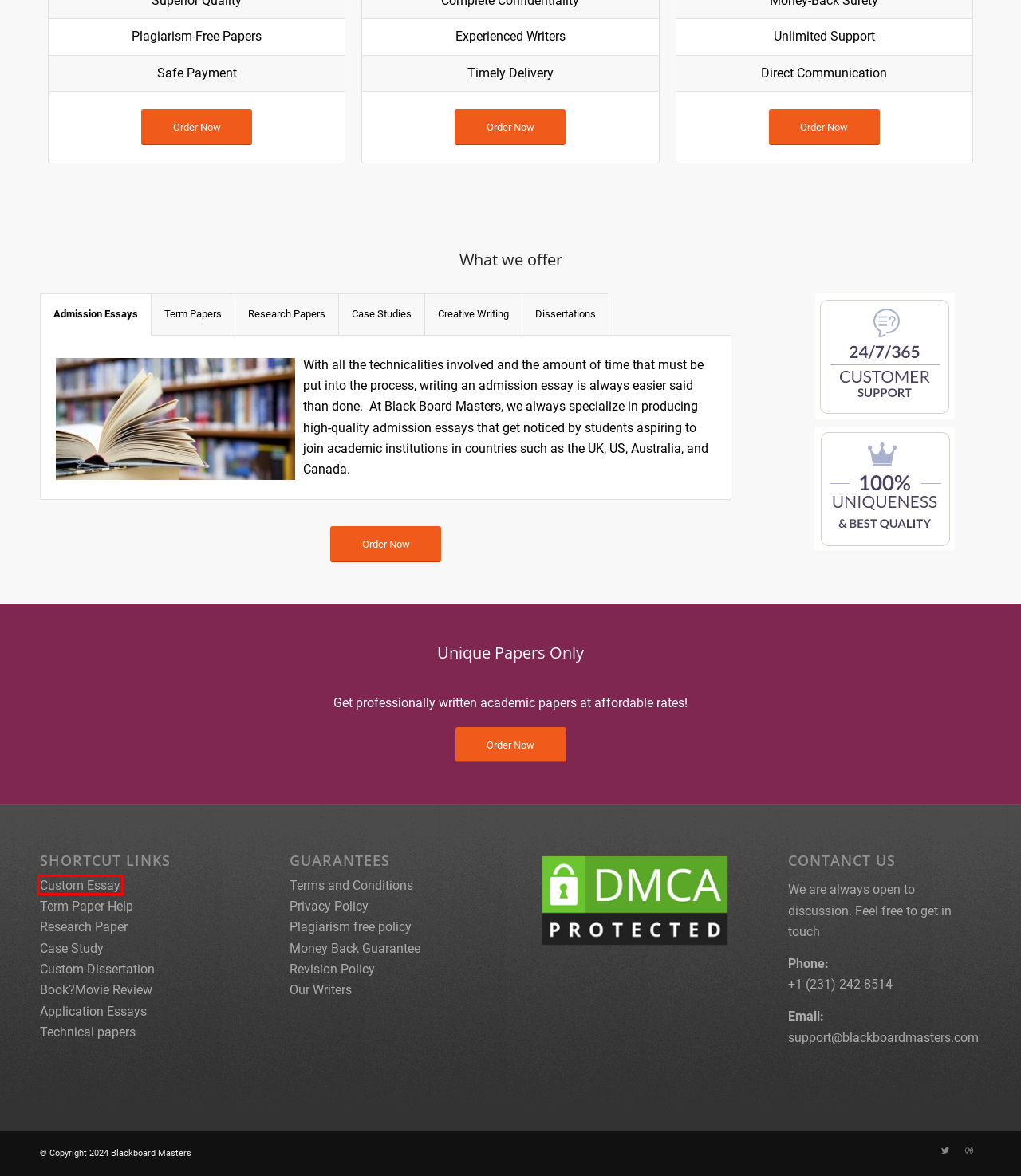You are provided with a screenshot of a webpage that has a red bounding box highlighting a UI element. Choose the most accurate webpage description that matches the new webpage after clicking the highlighted element. Here are your choices:
A. Kriesi | Dribbble
B. Money Back Guarantee - Blackboard Masters
C. Case Study Help - Blackboard Masters
D. Terms and Conditions - Blackboard Masters
E. Custom Dissertation - Blackboard Masters
F. Custom Essay - Blackboard Masters
G. Custom Research Paper - Blackboard Masters
H. Privacy Policy - Blackboard Masters

F